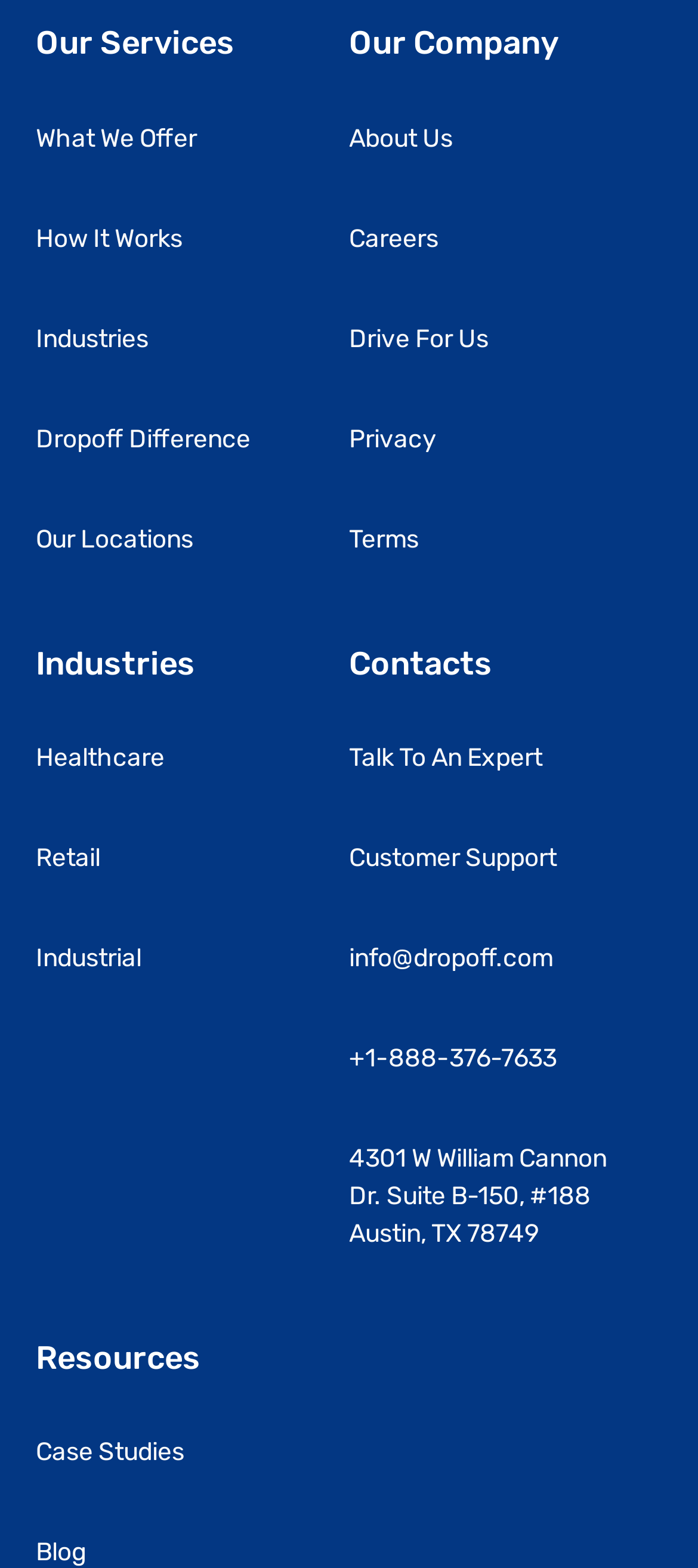Please determine the bounding box coordinates of the section I need to click to accomplish this instruction: "Know more about the company".

[0.5, 0.078, 0.649, 0.1]